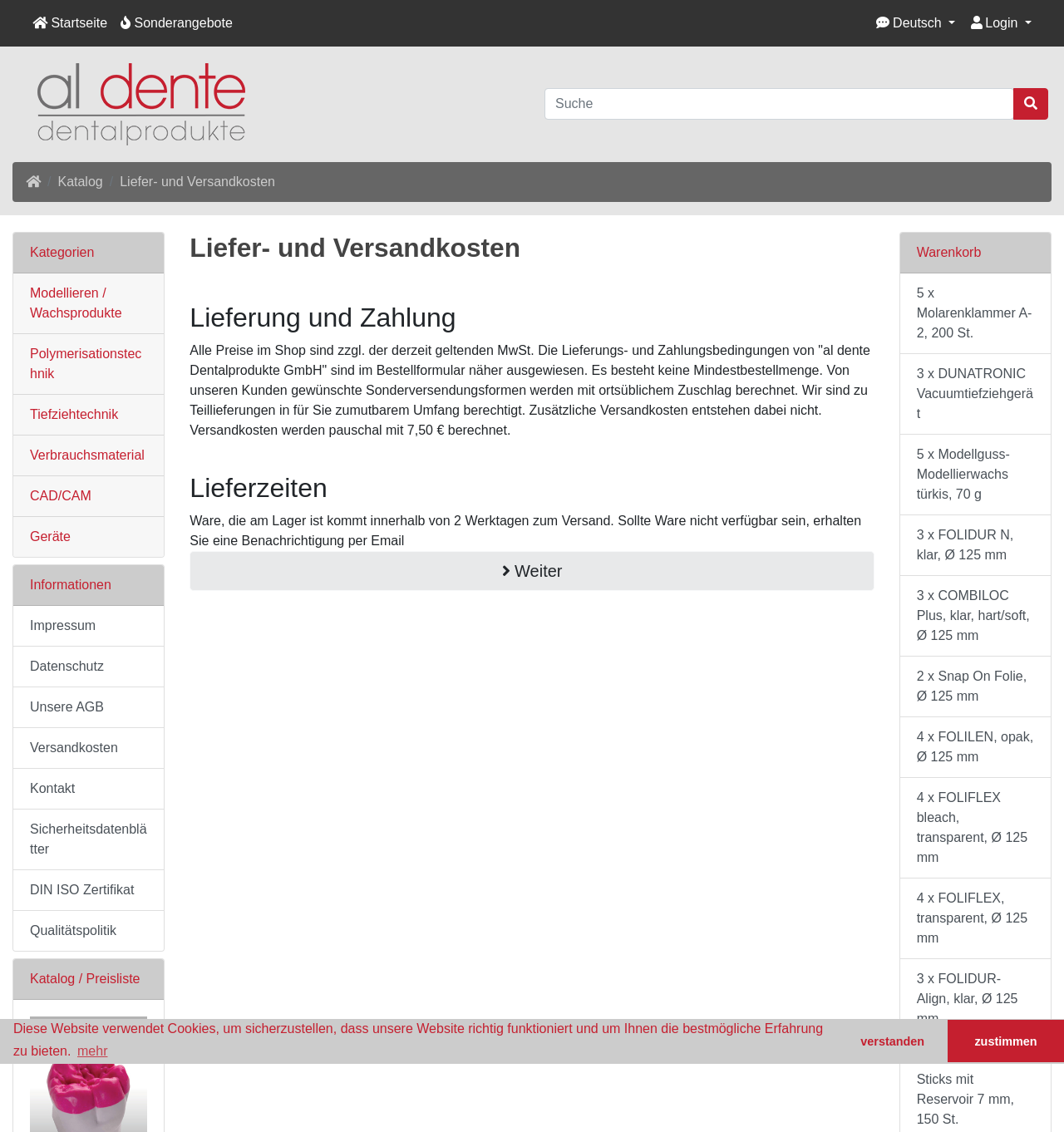Identify the bounding box of the UI element described as follows: "3 x DUNATRONIC Vacuumtiefziehgerät". Provide the coordinates as four float numbers in the range of 0 to 1 [left, top, right, bottom].

[0.846, 0.312, 0.988, 0.384]